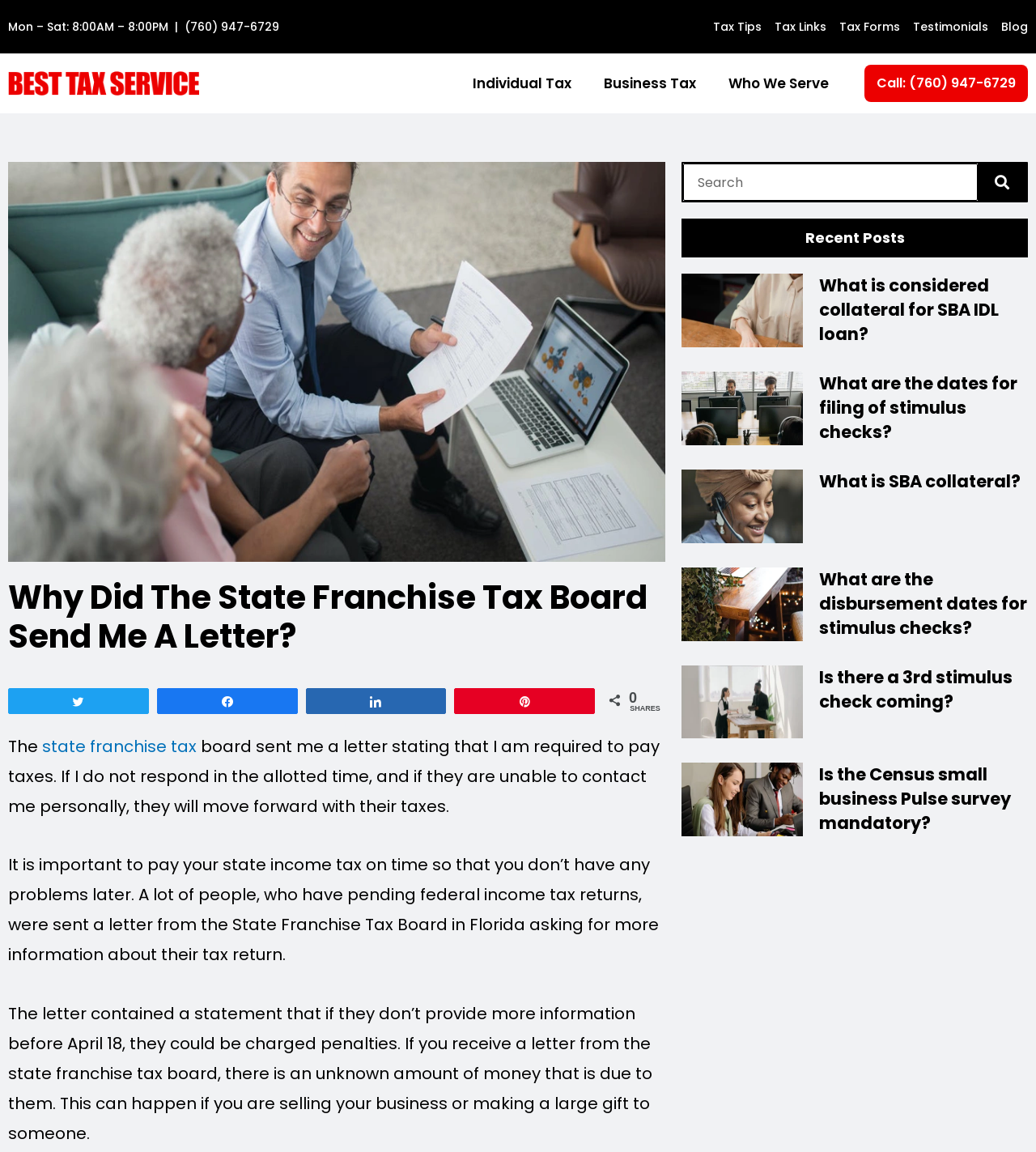Generate a thorough caption that explains the contents of the webpage.

This webpage is about tax services, specifically discussing the state franchise tax board and its letters to individuals regarding tax payments. At the top of the page, there is a logo of "Best Tax Service" accompanied by a phone number and operating hours. Below the logo, there are five links to different sections of the website, including "Tax Tips", "Tax Links", "Tax Forms", "Testimonials", and "Blog".

On the left side of the page, there is a section with three links to specific tax services: "Individual Tax", "Business Tax", and "Who We Serve". Below this section, there is a call-to-action button to call the tax service.

The main content of the page is an article discussing the state franchise tax board's letters to individuals. The article explains the importance of paying state income tax on time and what happens if an individual fails to respond to the letter. There are three paragraphs of text explaining the situation and its consequences.

On the right side of the page, there is a search bar and a section titled "Recent Posts" with five articles related to taxes and business. Each article has a heading, an image, and a link to the full article. The articles' topics include SBA loans, stimulus checks, and the Census small business Pulse survey.

At the bottom of the page, there are social media links to share the article on Twitter, Facebook, and Pinterest.